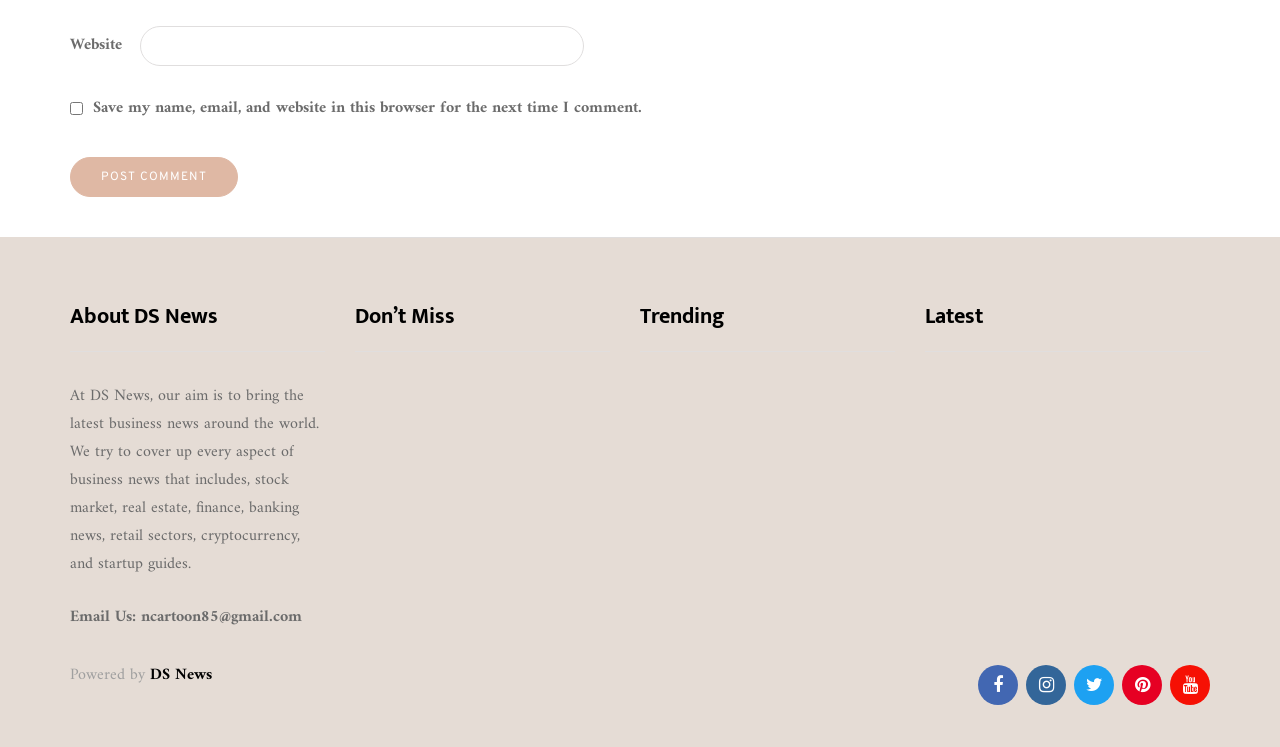What is the topic of the article 'Exploring GamingInfos.com – Your Gateway to a Diverse Variety of Games'?
Using the information presented in the image, please offer a detailed response to the question.

The article 'Exploring GamingInfos.com – Your Gateway to a Diverse Variety of Games' is likely about gaming, as it is categorized under the 'GAMES' section and the title suggests an exploration of a gaming-related website.